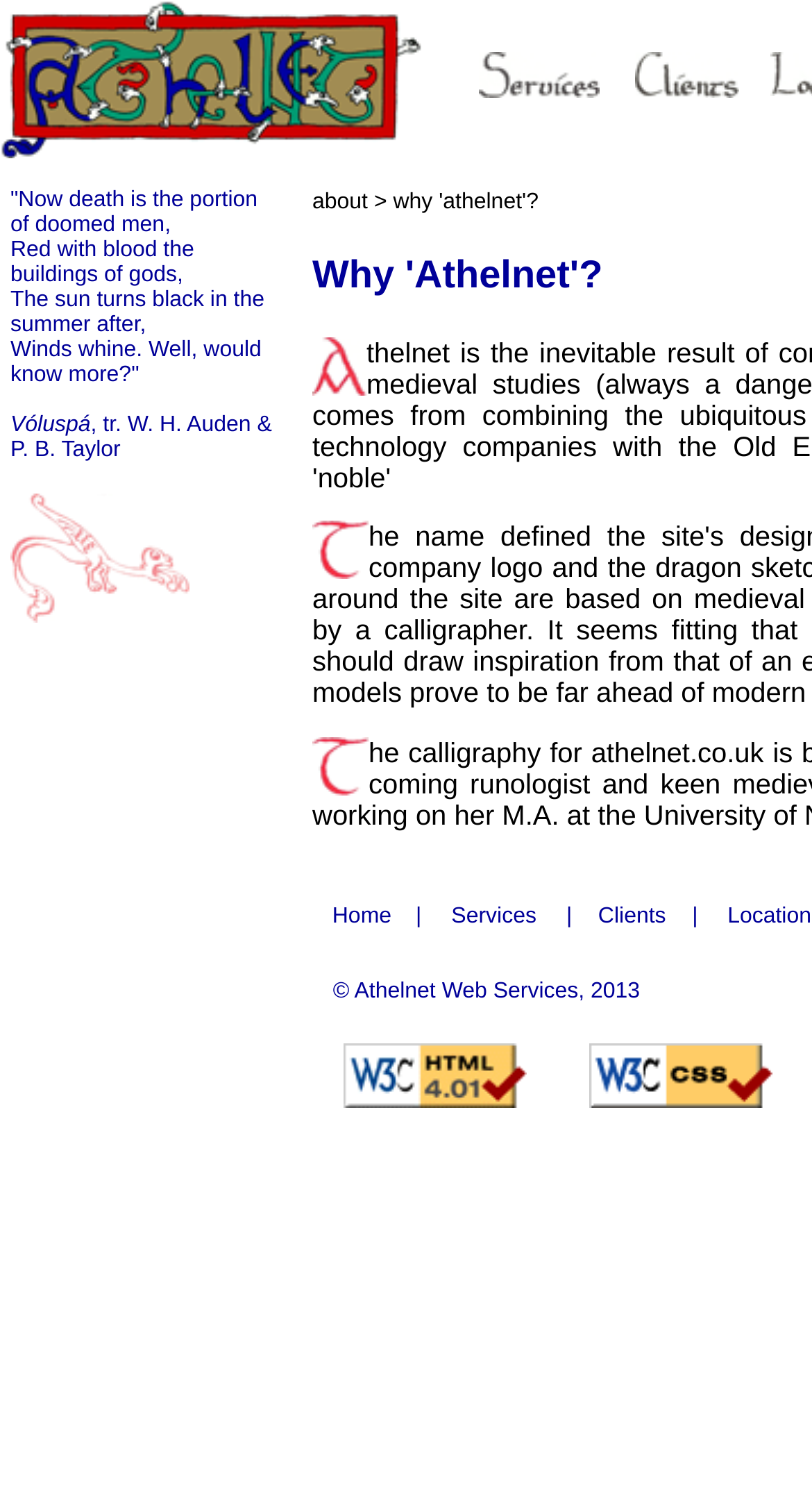What is the theme of the poem on the webpage?
Please describe in detail the information shown in the image to answer the question.

The poem on the webpage, which is an excerpt from Vóluspá, tr. W. H. Auden & P. B. Taylor, describes a scene of doom and destruction, with phrases such as 'Now death is the portion of doomed men', 'Red with blood the buildings of gods', and 'Winds whine'.